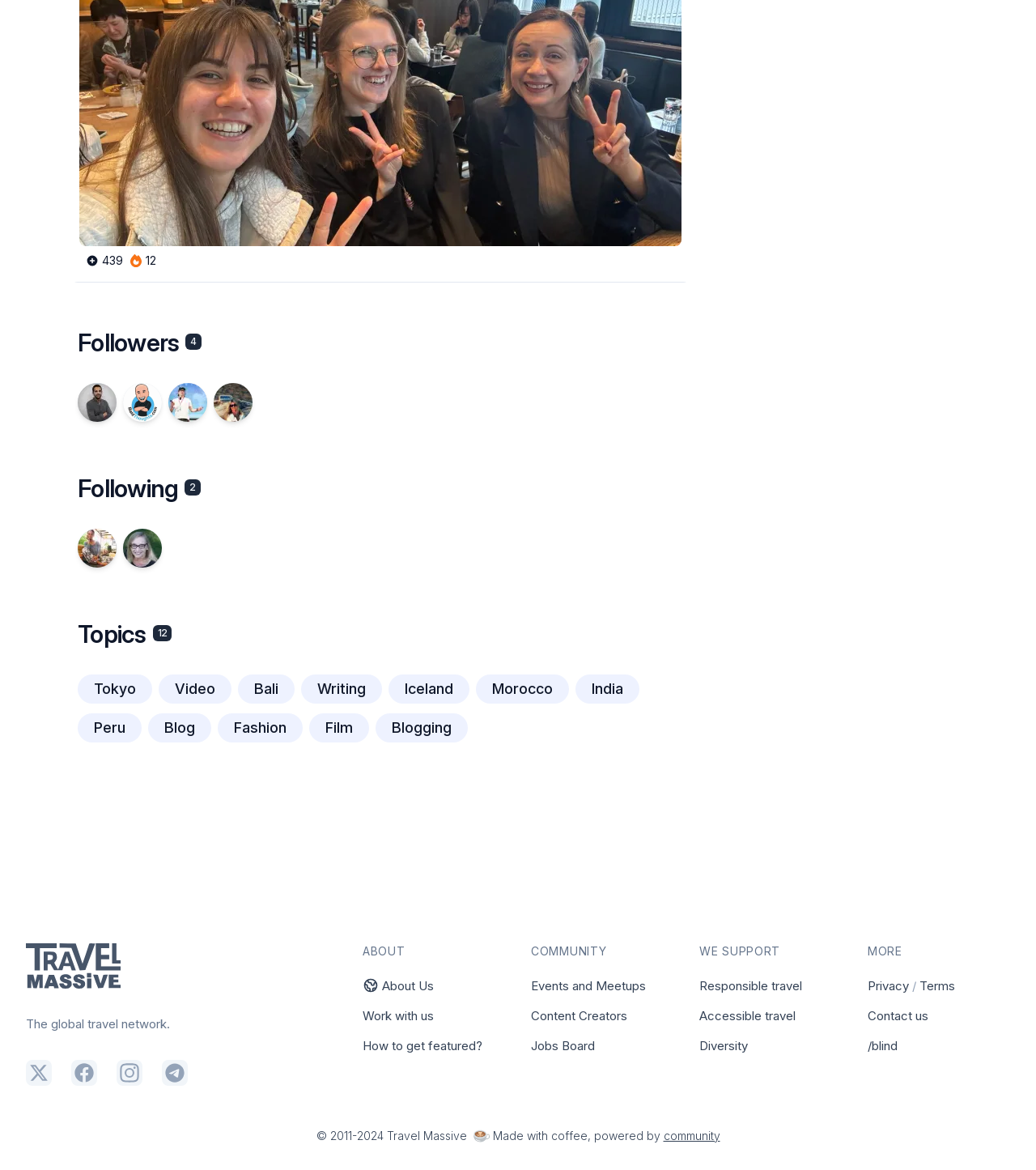Locate the bounding box coordinates of the element you need to click to accomplish the task described by this instruction: "Follow Idan Dahan".

[0.075, 0.327, 0.128, 0.36]